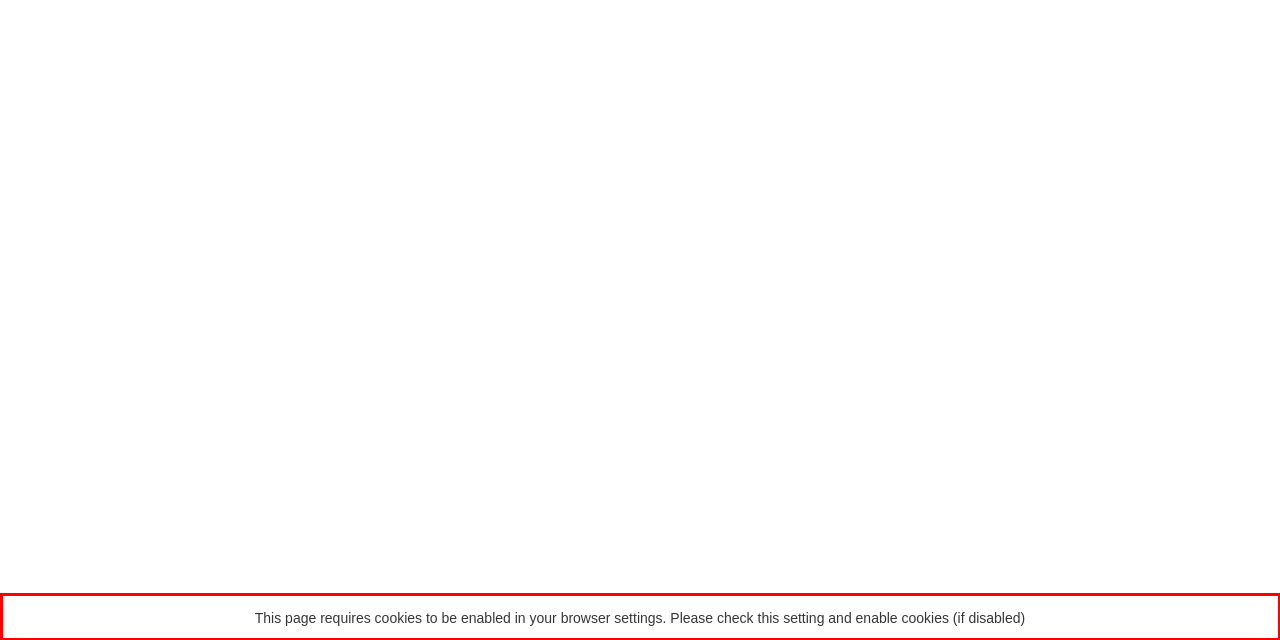Analyze the screenshot of the webpage that features a red bounding box and recognize the text content enclosed within this red bounding box.

This page requires cookies to be enabled in your browser settings. Please check this setting and enable cookies (if disabled)